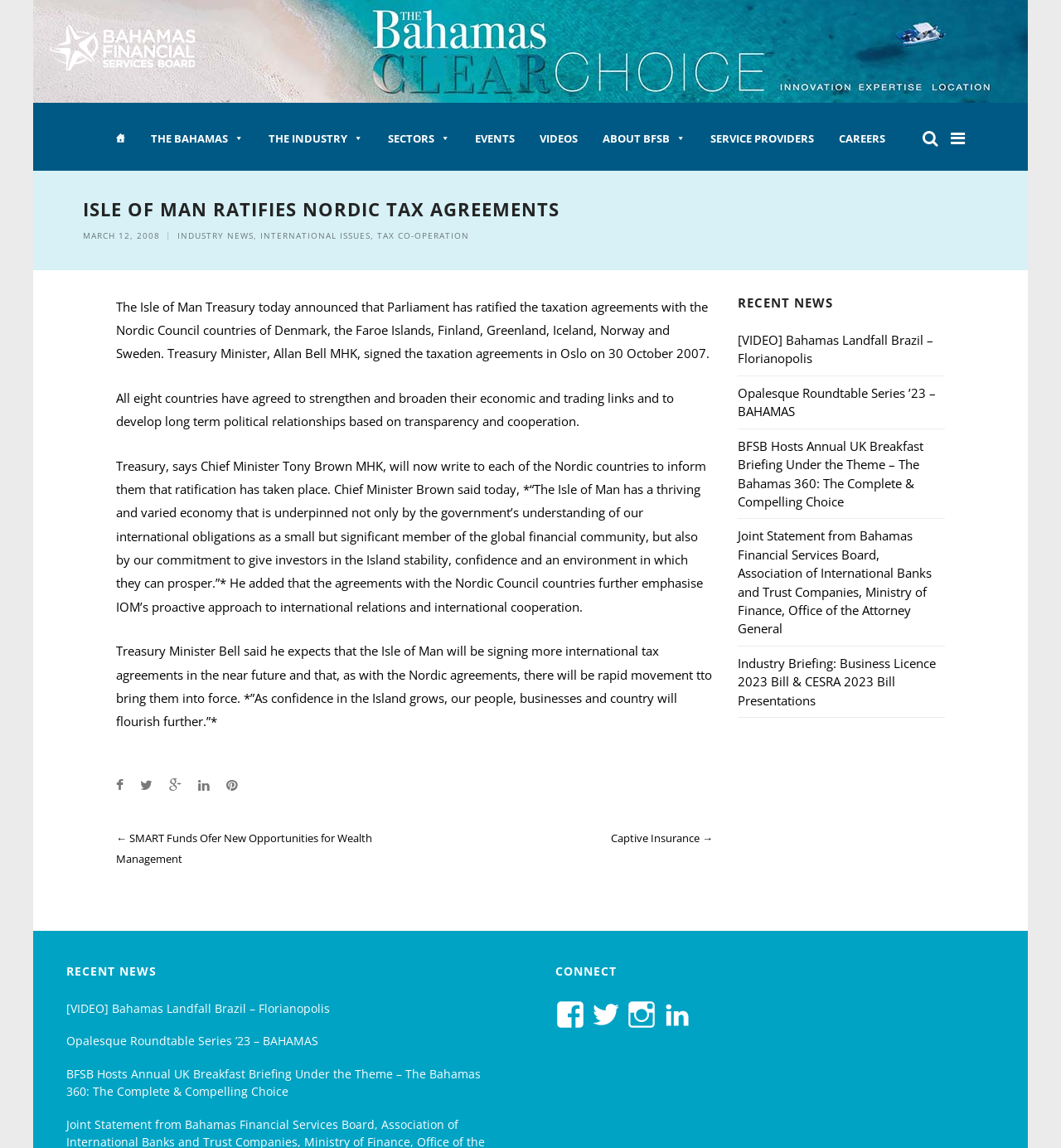Find the bounding box coordinates of the clickable area that will achieve the following instruction: "Visit the Industry News page".

[0.167, 0.201, 0.239, 0.21]